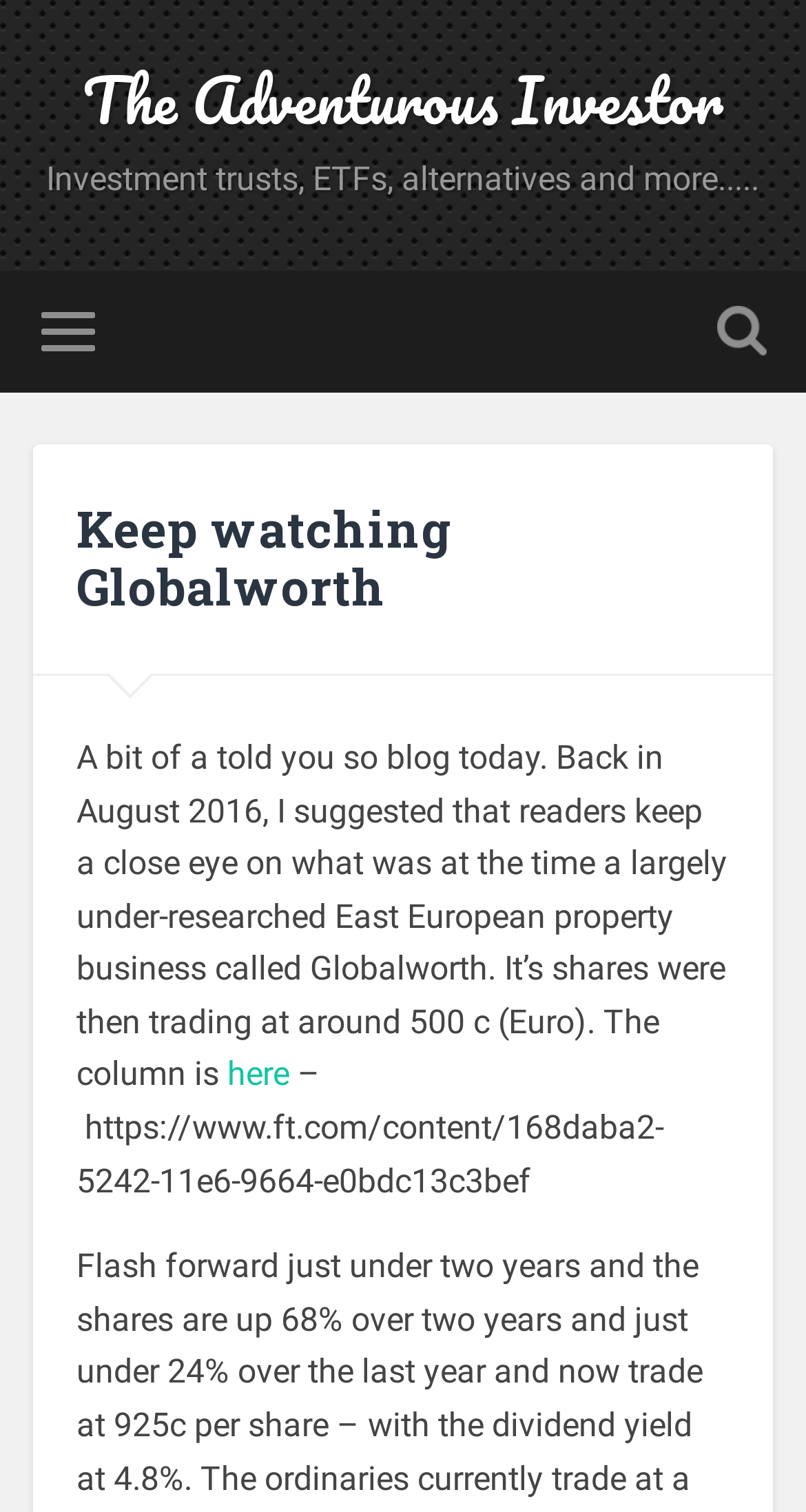Please determine the bounding box of the UI element that matches this description: here. The coordinates should be given as (top-left x, top-left y, bottom-right x, bottom-right y), with all values between 0 and 1.

[0.282, 0.698, 0.37, 0.724]